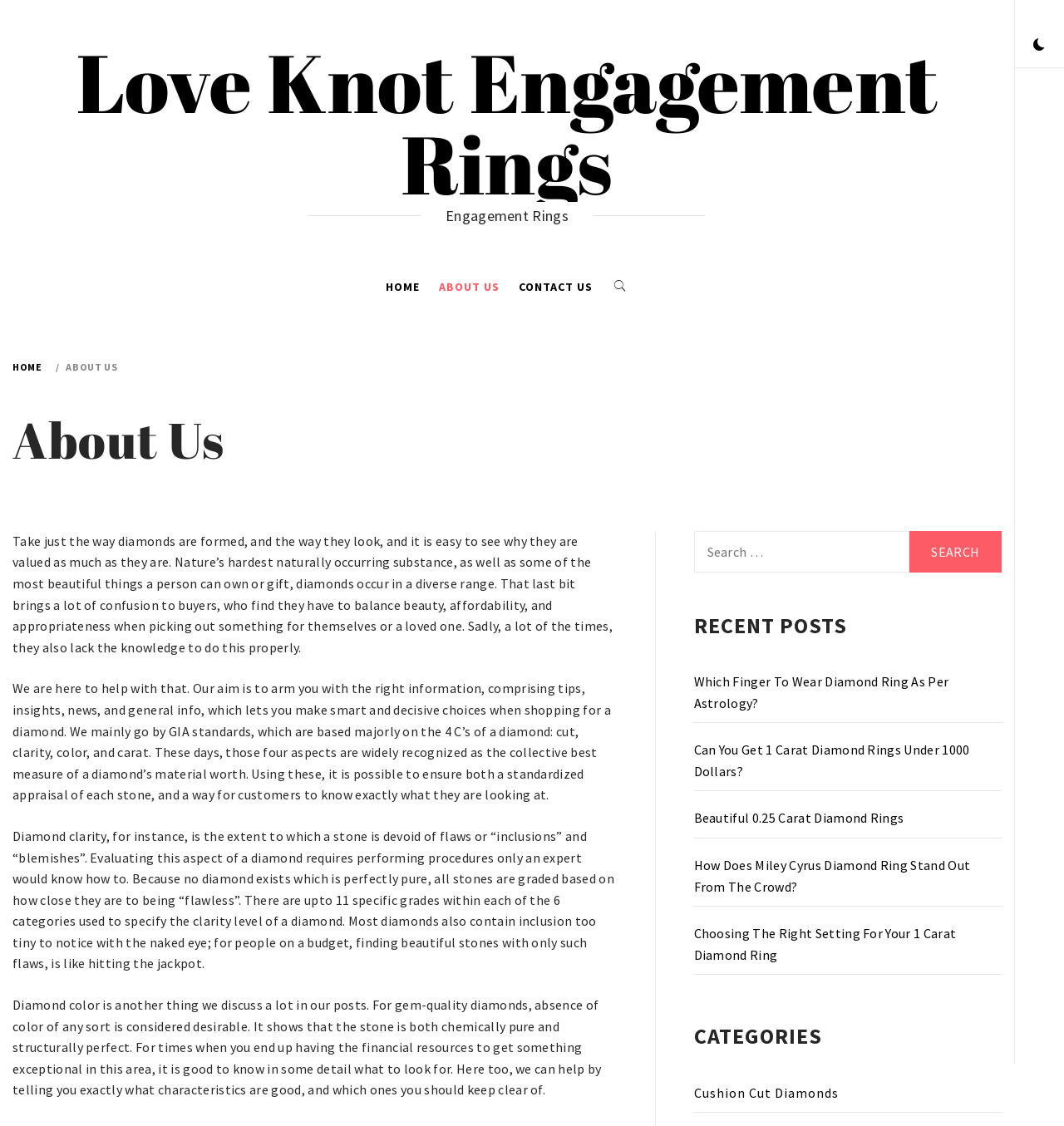What is the purpose of the website?
Refer to the image and respond with a one-word or short-phrase answer.

To educate diamond buyers